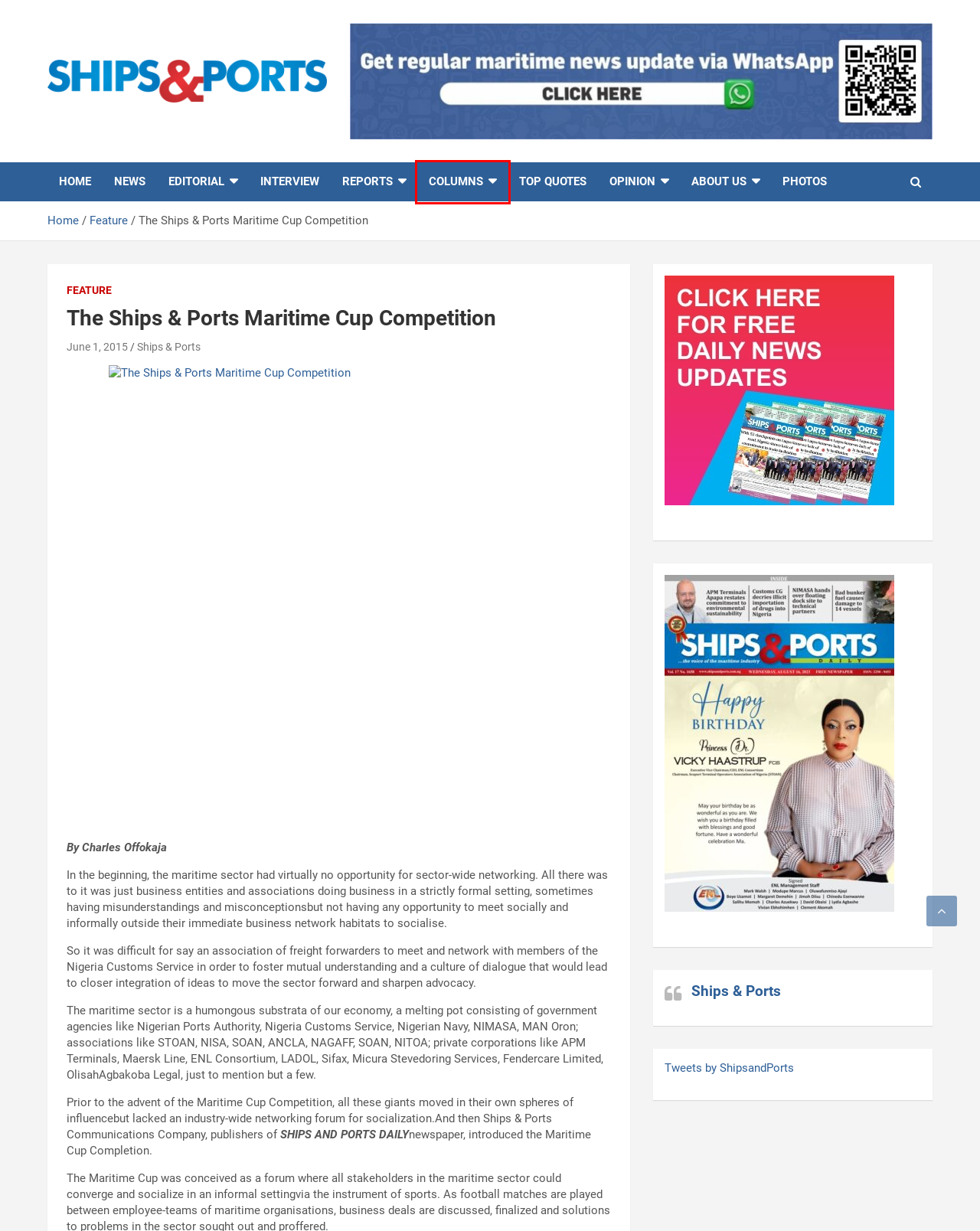You are provided a screenshot of a webpage featuring a red bounding box around a UI element. Choose the webpage description that most accurately represents the new webpage after clicking the element within the red bounding box. Here are the candidates:
A. Home - Ships & Ports
B. Columns - Ships & Ports
C. Feature - Ships & Ports
D. Interview - Ships & Ports
E. August 2023 Magazine - Ships & Ports
F. Reports - Ships & Ports
G. Ships & Ports - Ships & Ports
H. Opinion - Ships & Ports

B